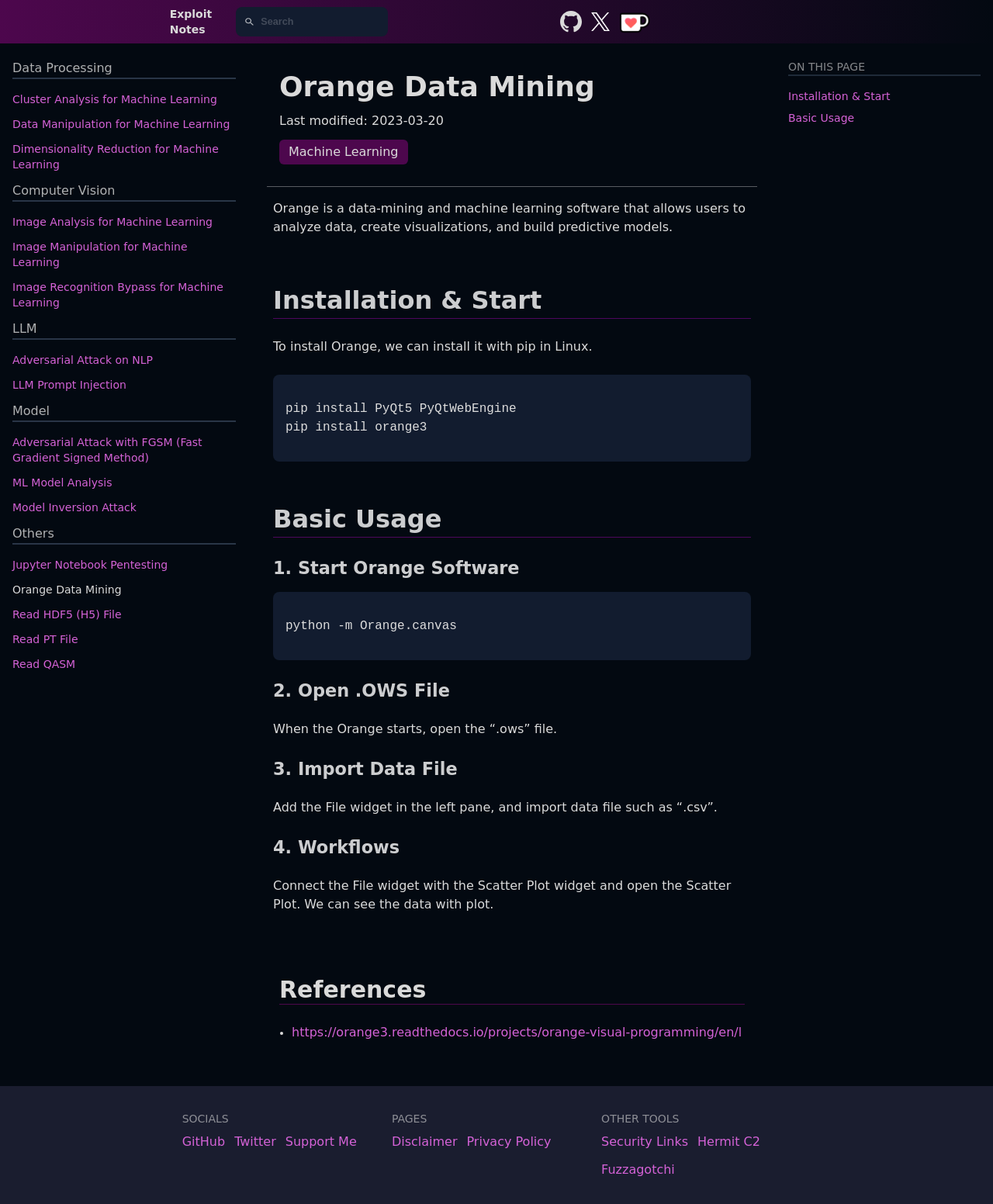Determine the bounding box coordinates of the section to be clicked to follow the instruction: "Click on Cluster Analysis for Machine Learning". The coordinates should be given as four float numbers between 0 and 1, formatted as [left, top, right, bottom].

[0.012, 0.077, 0.219, 0.088]